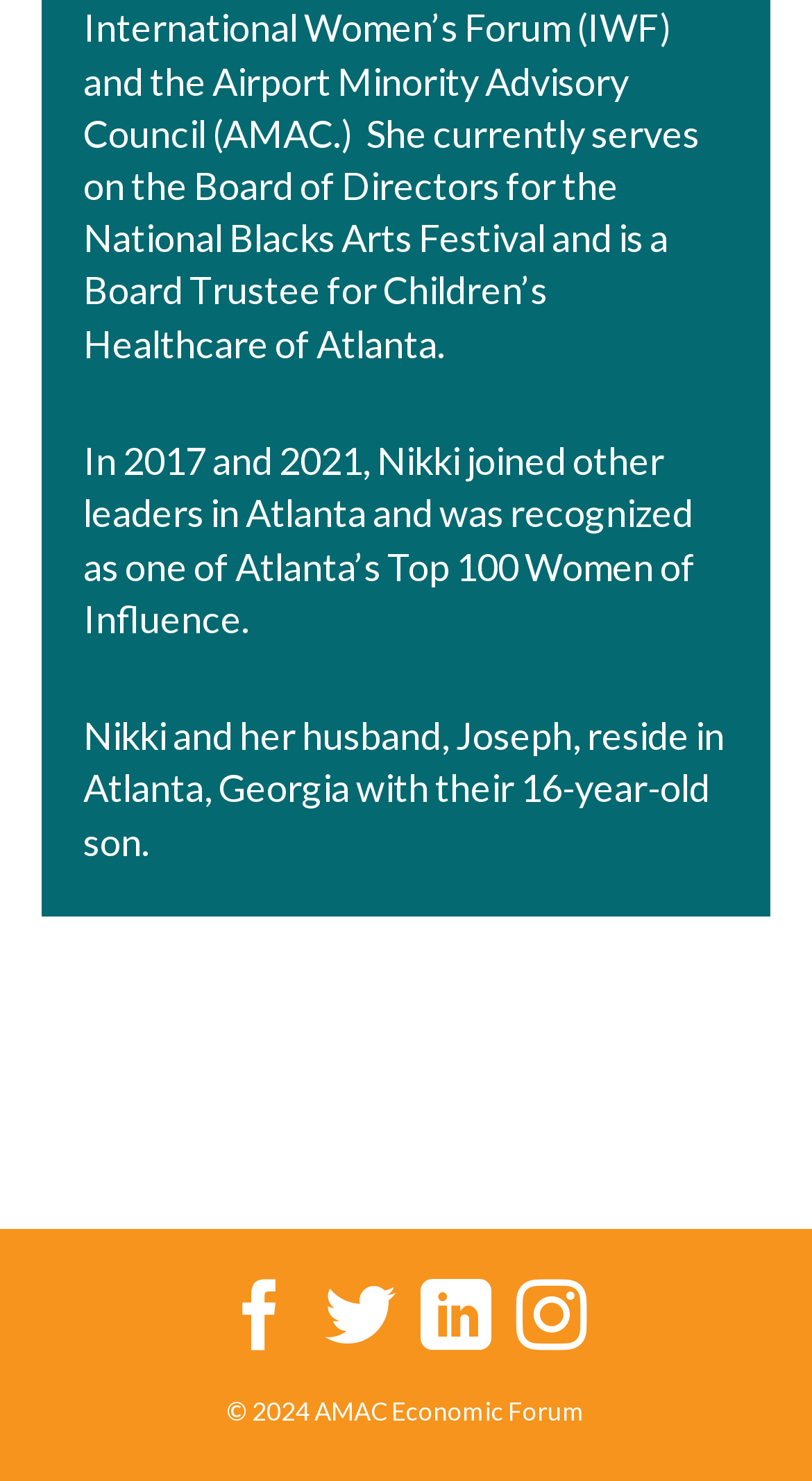Please answer the following question using a single word or phrase: 
How many social media links are present?

4